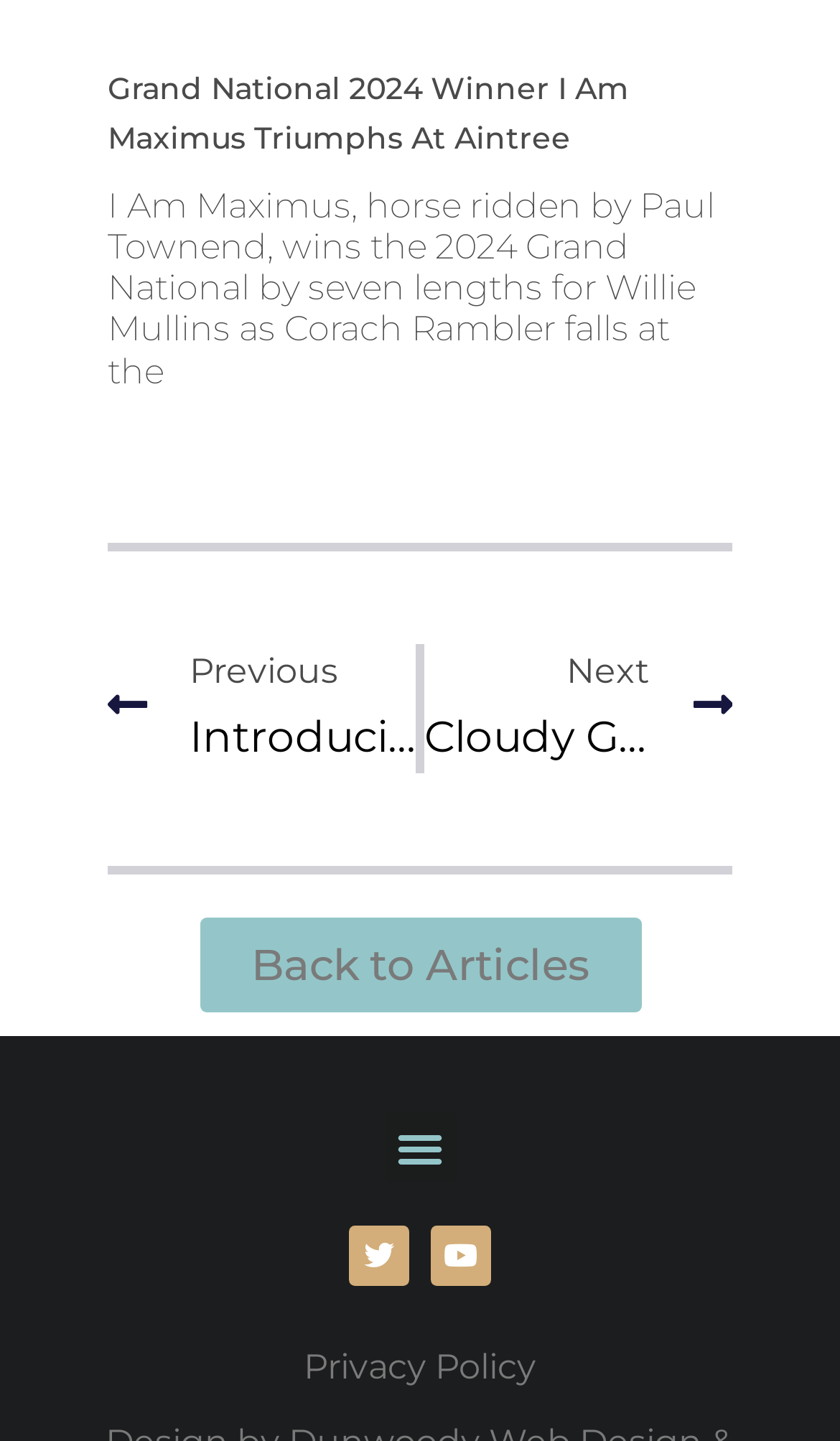Locate the UI element described by Privacy Policy and provide its bounding box coordinates. Use the format (top-left x, top-left y, bottom-right x, bottom-right y) with all values as floating point numbers between 0 and 1.

[0.362, 0.935, 0.638, 0.963]